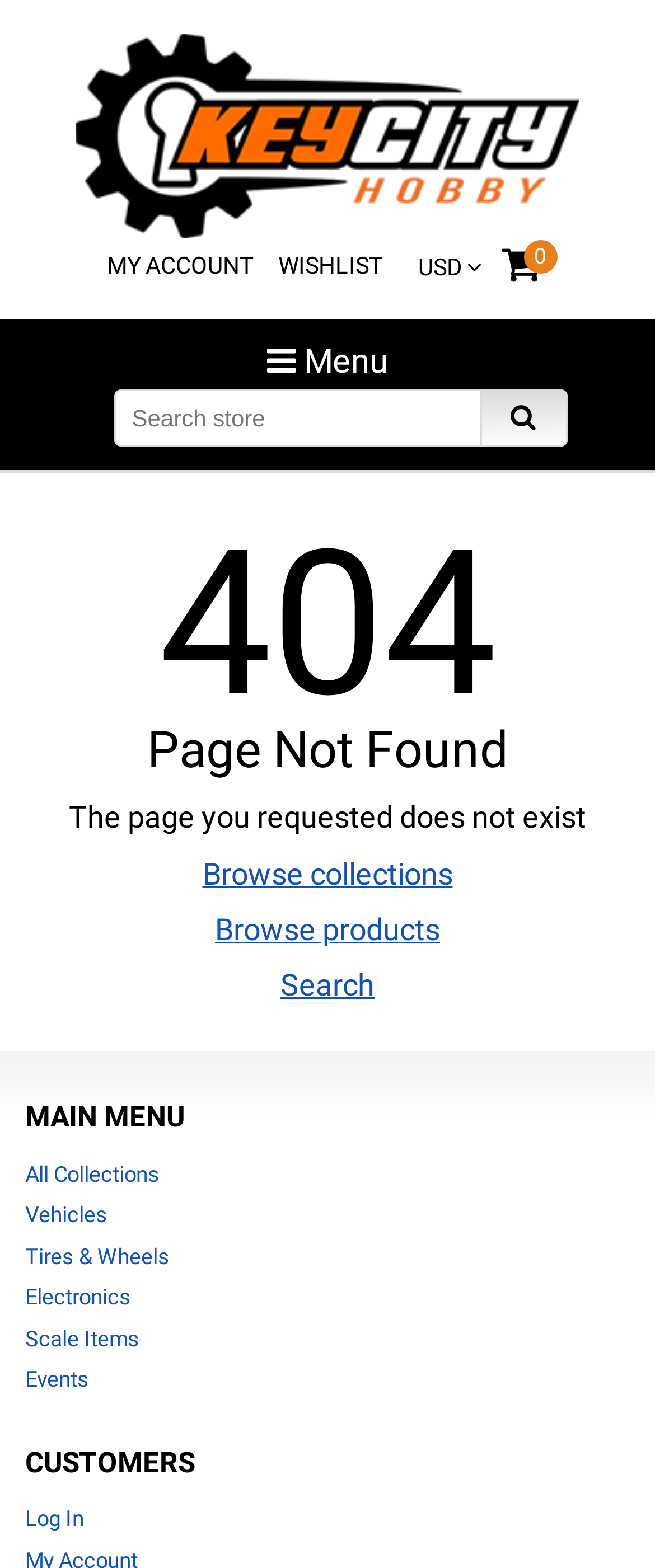Describe every aspect of the webpage in a detailed manner.

The webpage is a 404 error page from Key City Hobby. At the top, there is a logo of Key City Hobby, which is an image and a link, taking up most of the top section of the page. Below the logo, there are several links, including "MY ACCOUNT", "WISHLIST", and a currency indicator showing "USD". 

To the right of these links, there is a link showing the number "0", which is likely an indicator of the number of items in a cart. Below these elements, there is a heading that says "Menu", and a search bar with a search box and a button. 

The main content of the page starts with a large heading that says "404", followed by a heading that says "Page Not Found", and then another heading that explains "The page you requested does not exist". 

Below these headings, there are three links: "Browse collections", "Browse products", and "Search". 

Further down the page, there is a main menu section with a heading that says "MAIN MENU". This section contains several links, including "All Collections", "Vehicles", "Tires & Wheels", "Electronics", "Scale Items", and "Events". 

Finally, at the bottom of the page, there is a section with a heading that says "CUSTOMERS", which contains a link to "Log In".